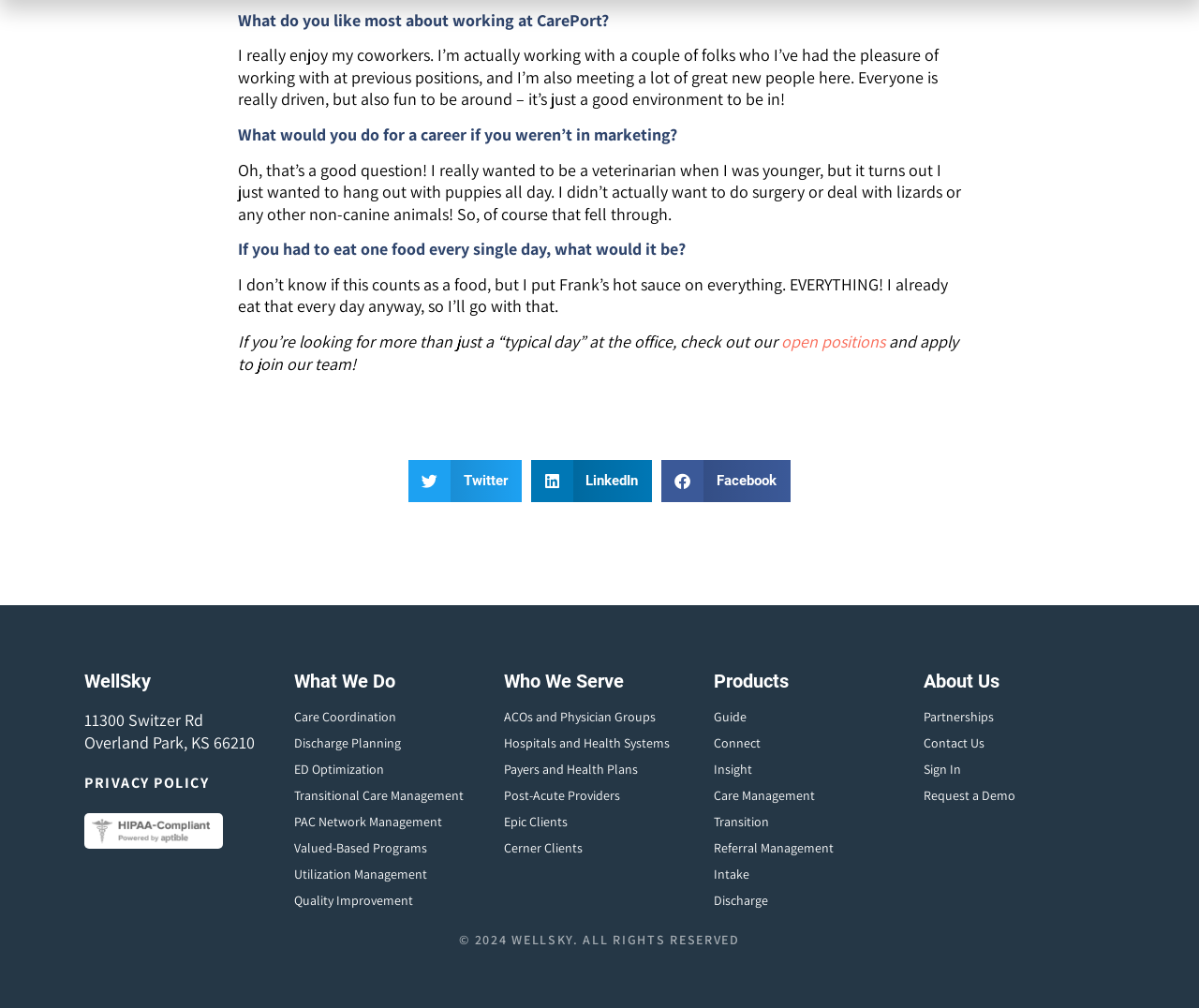Please determine the bounding box coordinates for the element with the description: "Request a Demo".

[0.77, 0.781, 0.847, 0.798]